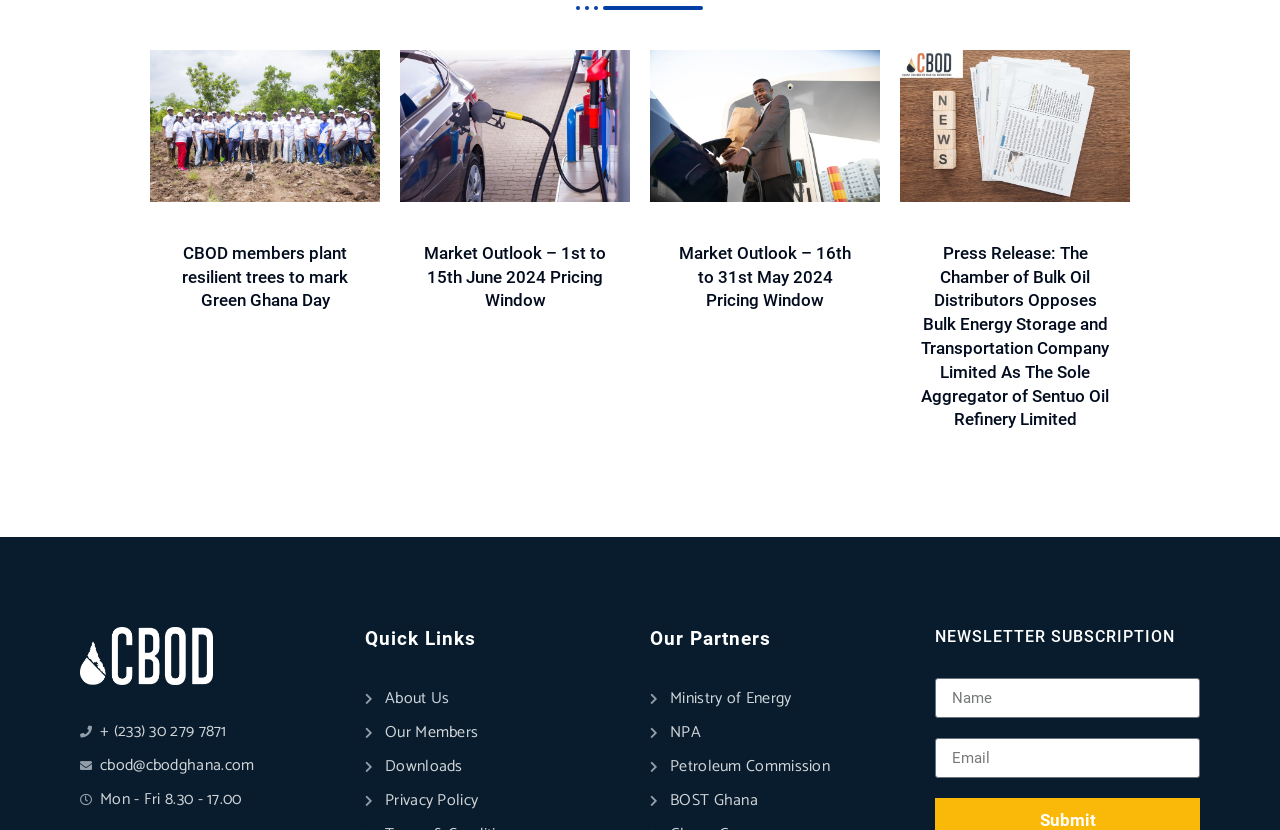Answer with a single word or phrase: 
What is the name of the ministry listed as a partner?

Ministry of Energy